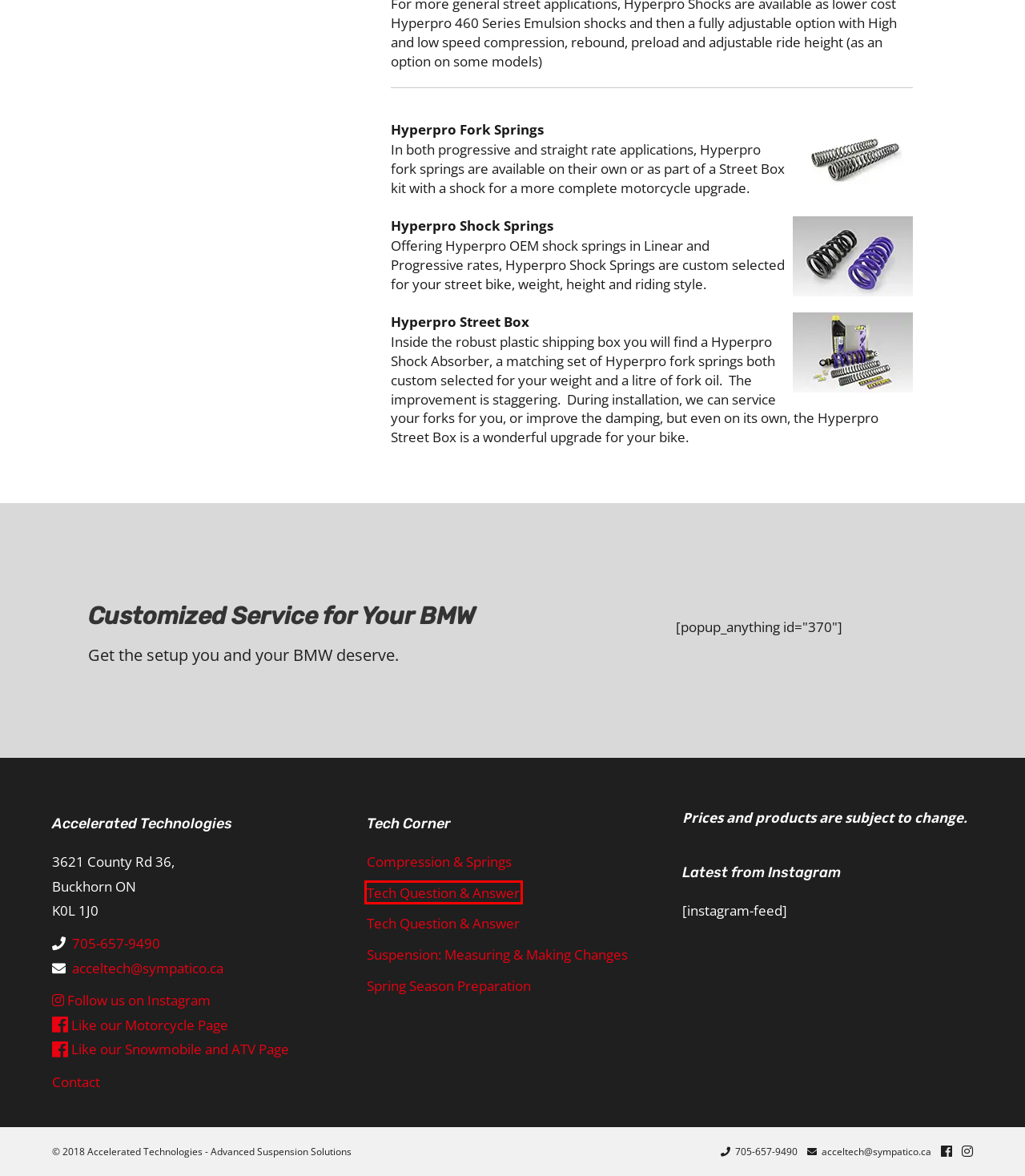Inspect the provided webpage screenshot, concentrating on the element within the red bounding box. Select the description that best represents the new webpage after you click the highlighted element. Here are the candidates:
A. Compression & Springs - Accelerated Technologies
B. Tech Question & Answer - Accelerated Technologies
C. Snowmobile Products - Accelerated Technologies
D. Spring Season Preparation - Accelerated Technologies
E. Suspension: Measuring & Making Changes - Accelerated Technologies
F. Snowmobile Services - Accelerated Technologies
G. Offroad Motorcycle Services - Accelerated Technologies
H. ATV/UTV Products - Accelerated Technologies

B